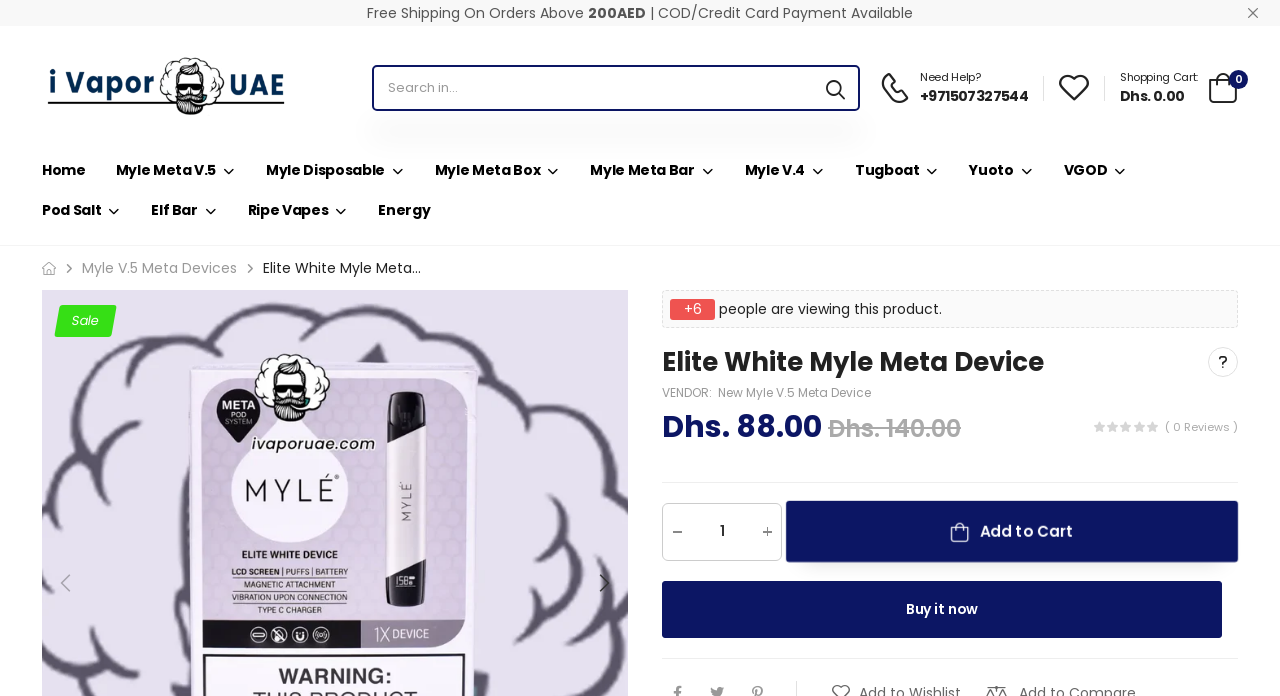Please give the bounding box coordinates of the area that should be clicked to fulfill the following instruction: "Add to cart". The coordinates should be in the format of four float numbers from 0 to 1, i.e., [left, top, right, bottom].

[0.616, 0.721, 0.965, 0.808]